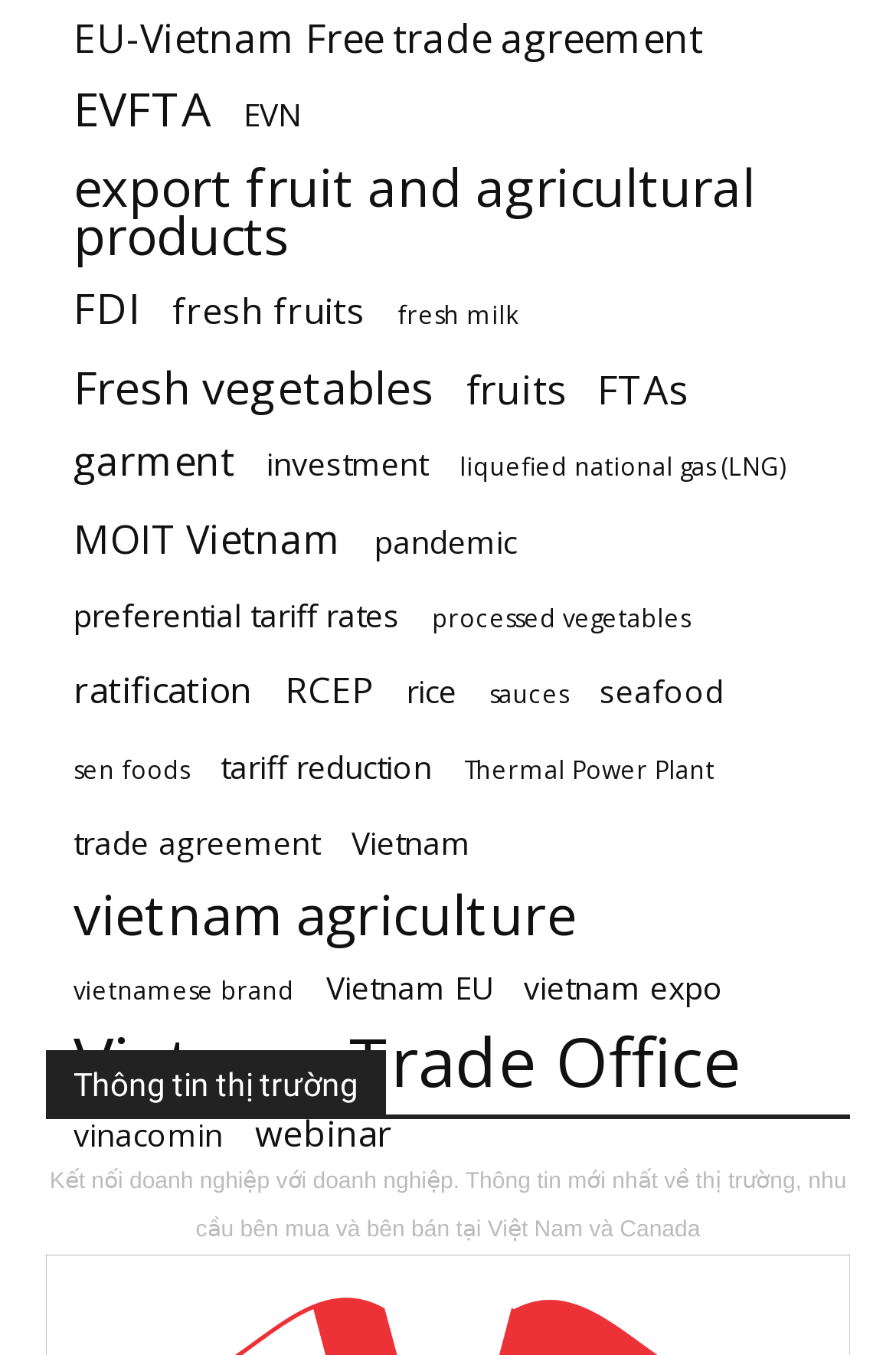Locate the bounding box coordinates of the UI element described by: "fresh fruits". The bounding box coordinates should consist of four float numbers between 0 and 1, i.e., [left, top, right, bottom].

[0.192, 0.212, 0.408, 0.248]